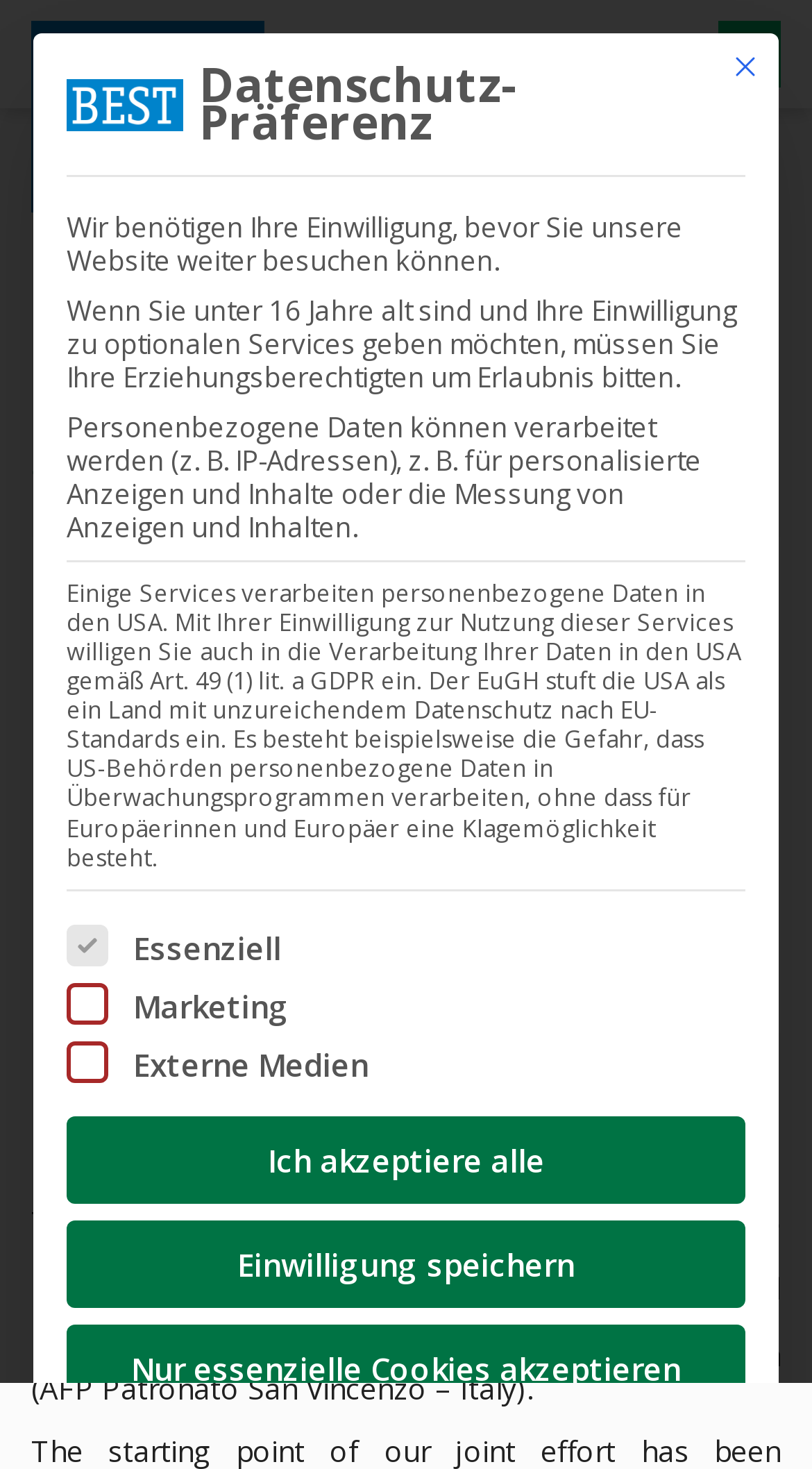Pinpoint the bounding box coordinates for the area that should be clicked to perform the following instruction: "Go to Home page".

[0.038, 0.247, 0.133, 0.271]